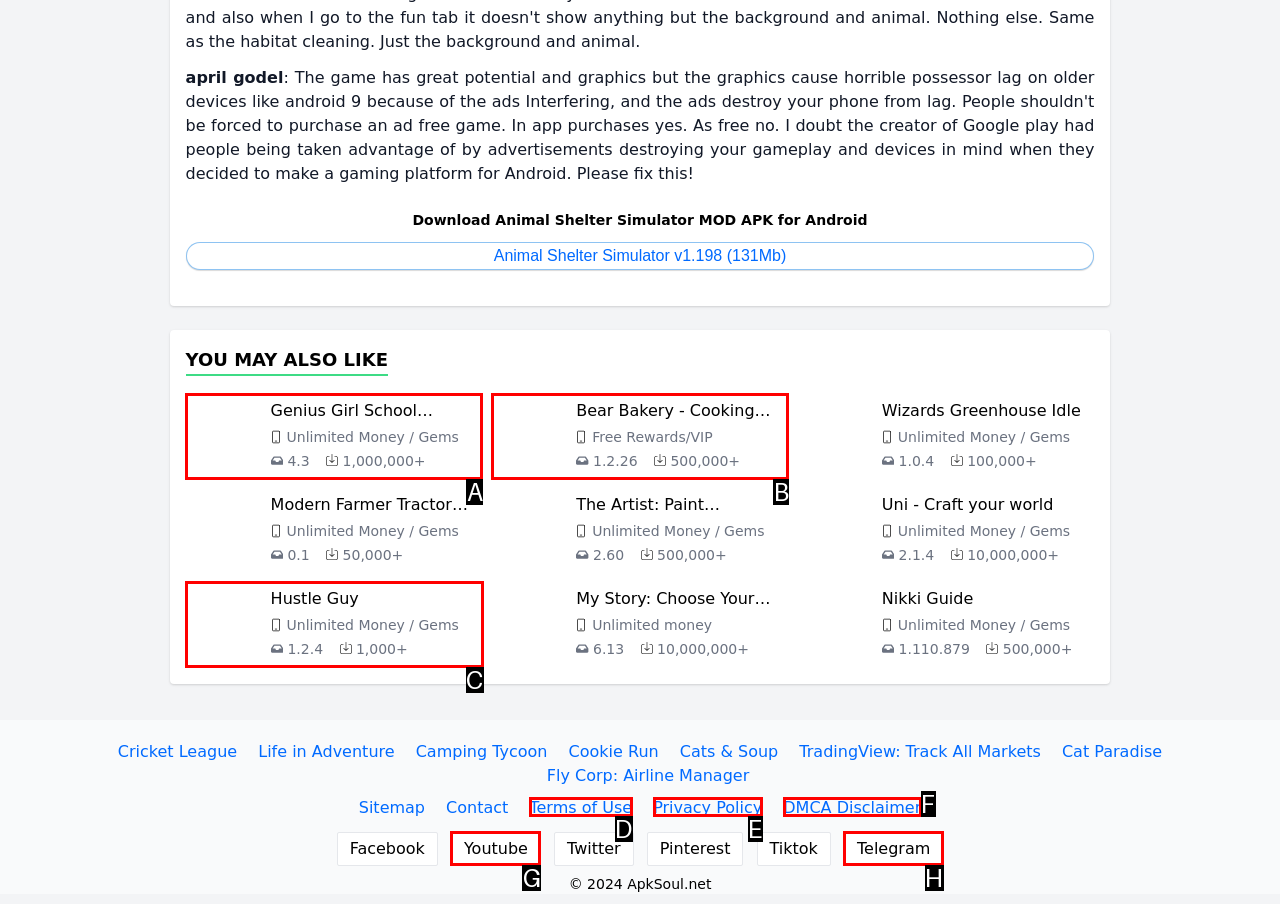Select the letter associated with the UI element you need to click to perform the following action: View Genius Girl School Simulator details
Reply with the correct letter from the options provided.

A